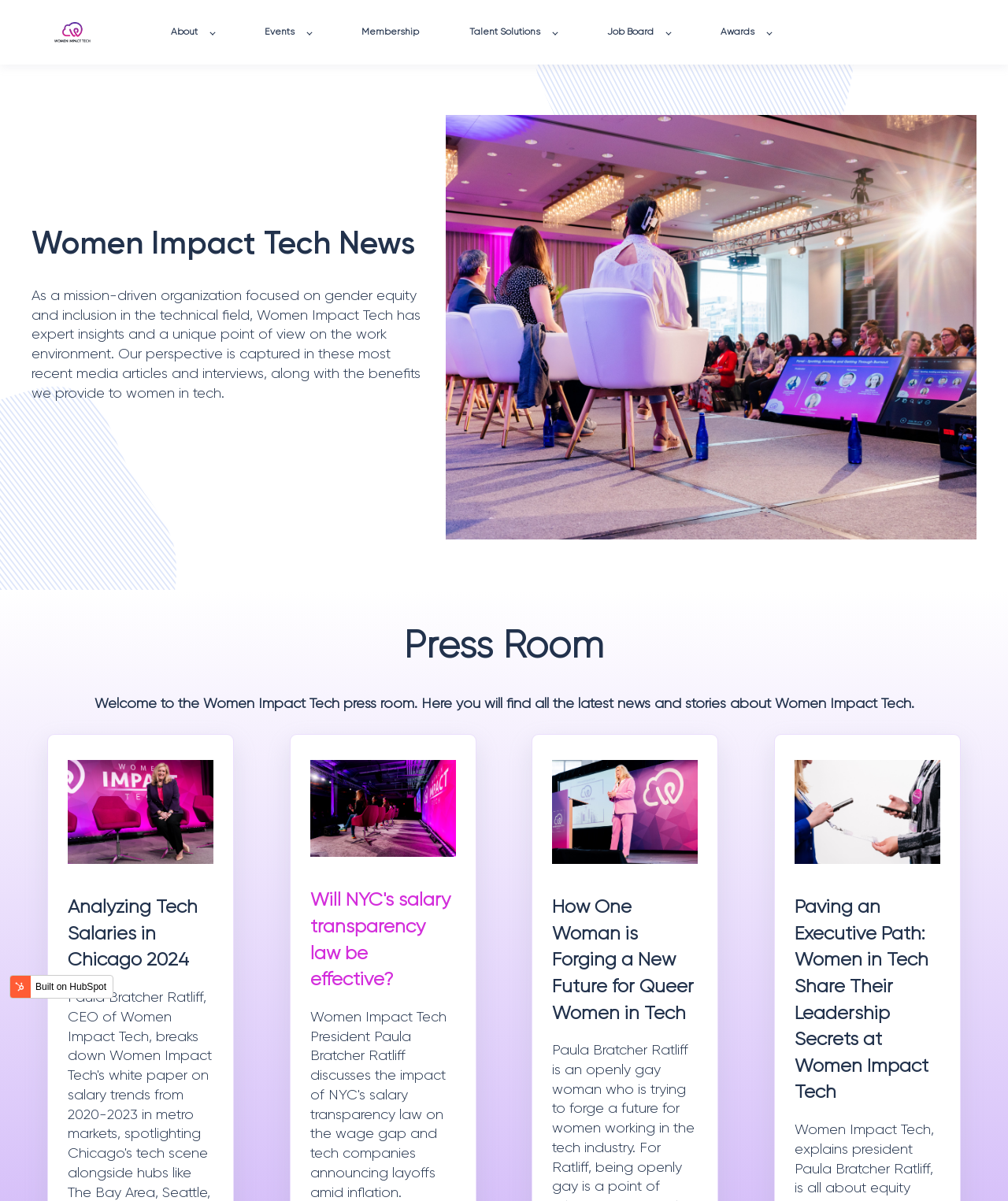Using the information shown in the image, answer the question with as much detail as possible: What is the name of the woman mentioned in the article 'How One Woman is Forging a New Future for Queer Women in Tech'?

The name of the woman can be inferred from the text 'Paula Bratcher Ratliff is an openly gay woman who is trying to forge a future for women working in the tech industry.' which suggests that Paula Bratcher Ratliff is the woman mentioned in the article.